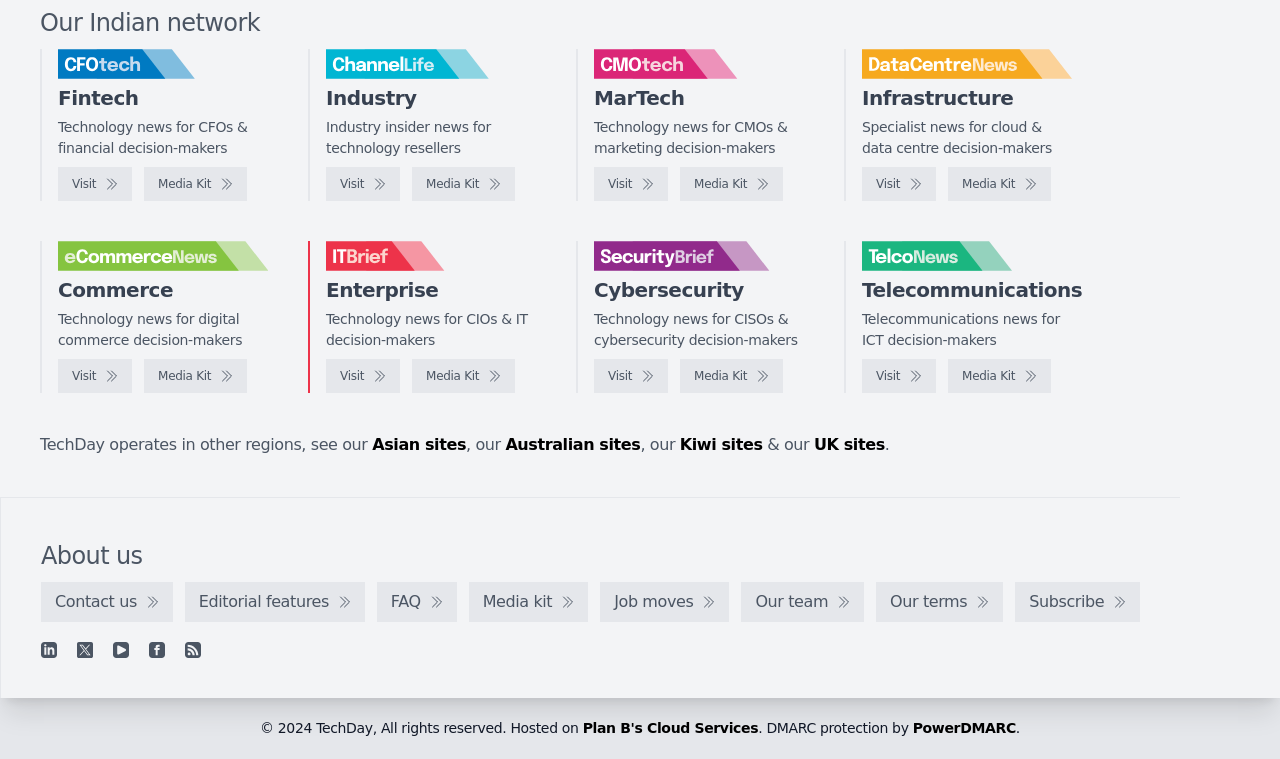Find and provide the bounding box coordinates for the UI element described here: "Kiwi sites". The coordinates should be given as four float numbers between 0 and 1: [left, top, right, bottom].

[0.531, 0.574, 0.596, 0.599]